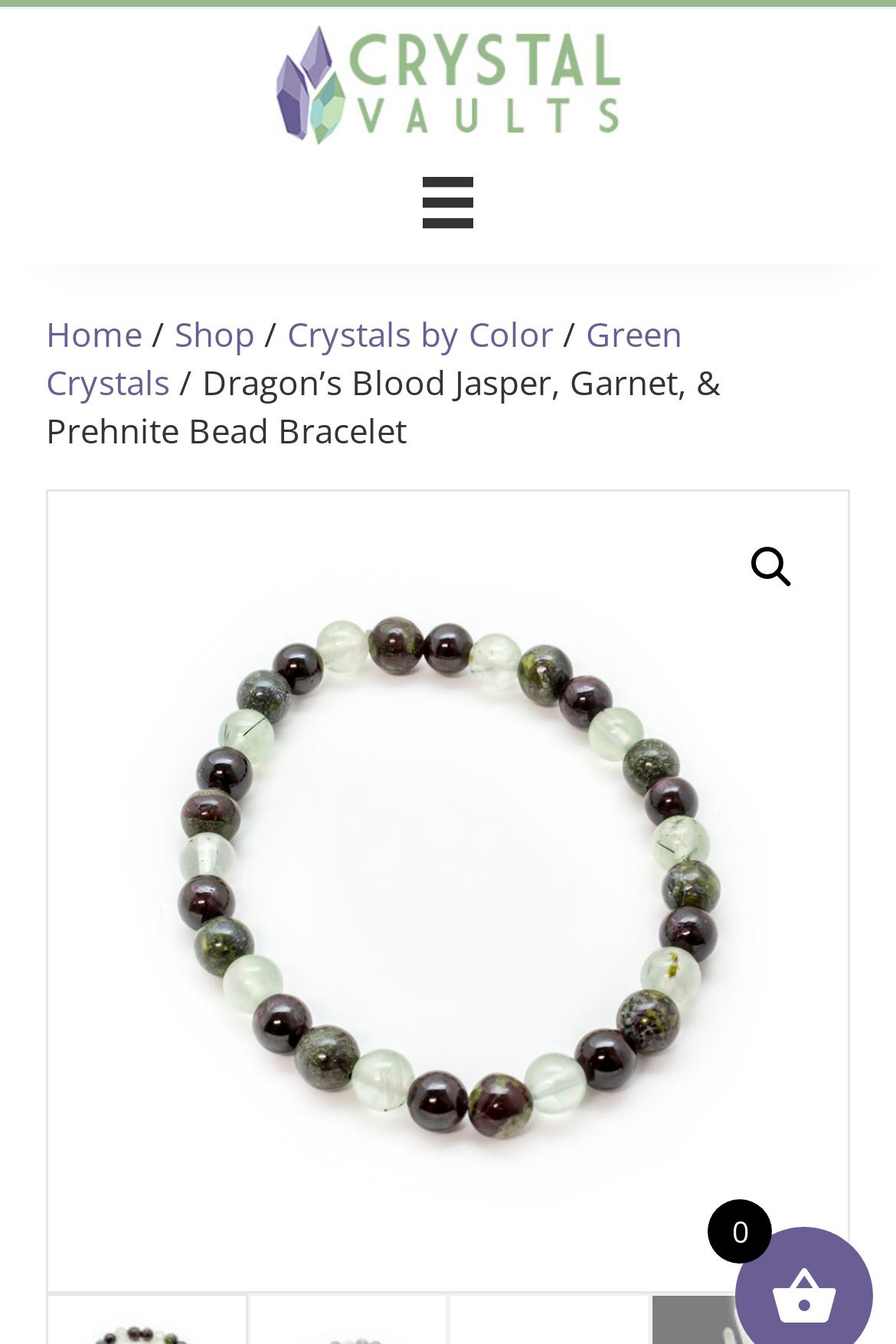Calculate the bounding box coordinates of the UI element given the description: "🔍".

[0.815, 0.392, 0.908, 0.454]